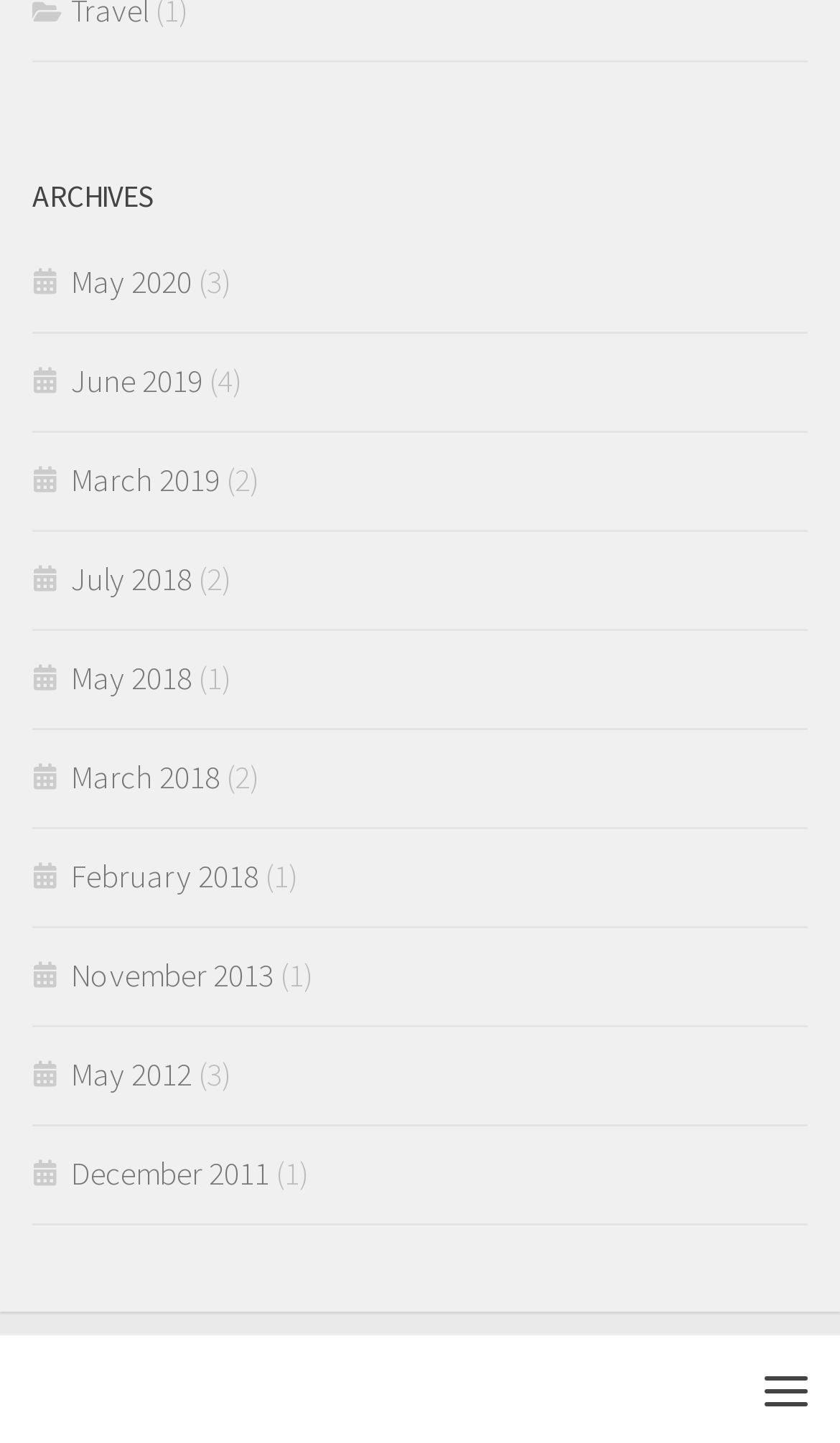Indicate the bounding box coordinates of the element that needs to be clicked to satisfy the following instruction: "Go to archives from June 2019". The coordinates should be four float numbers between 0 and 1, i.e., [left, top, right, bottom].

[0.038, 0.249, 0.241, 0.278]